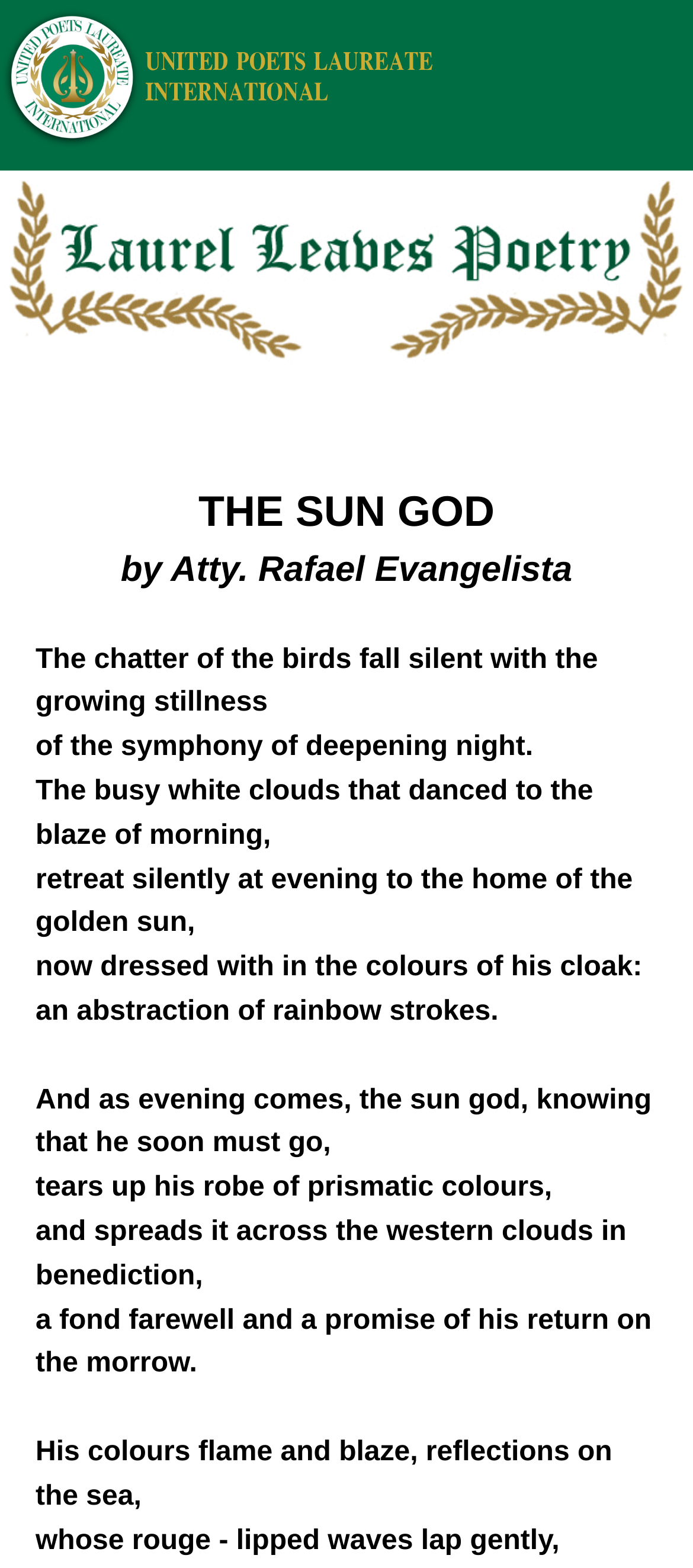Answer the question with a single word or phrase: 
What is the theme of the poem?

Nature